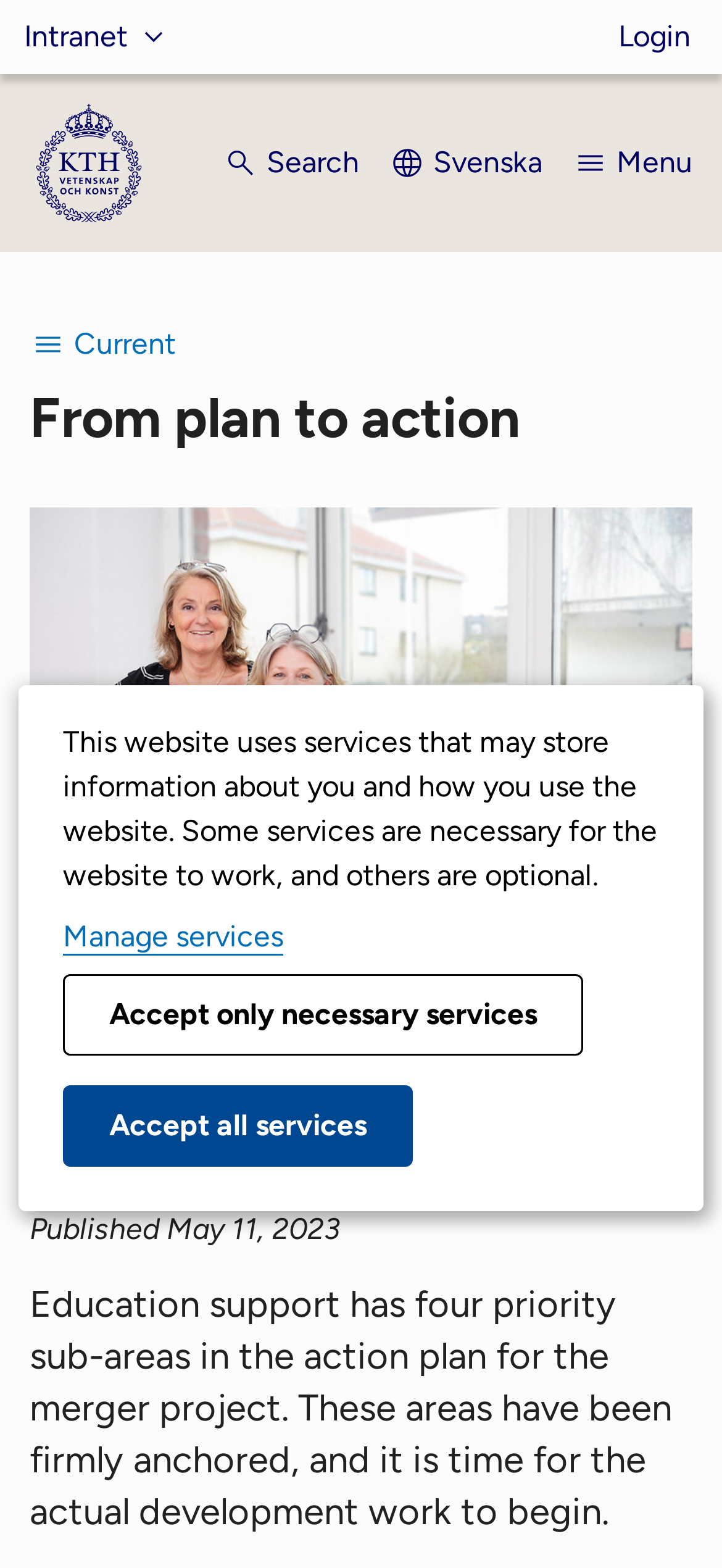Determine the bounding box coordinates for the element that should be clicked to follow this instruction: "Go to intranet". The coordinates should be given as four float numbers between 0 and 1, in the format [left, top, right, bottom].

[0.033, 0.0, 0.238, 0.047]